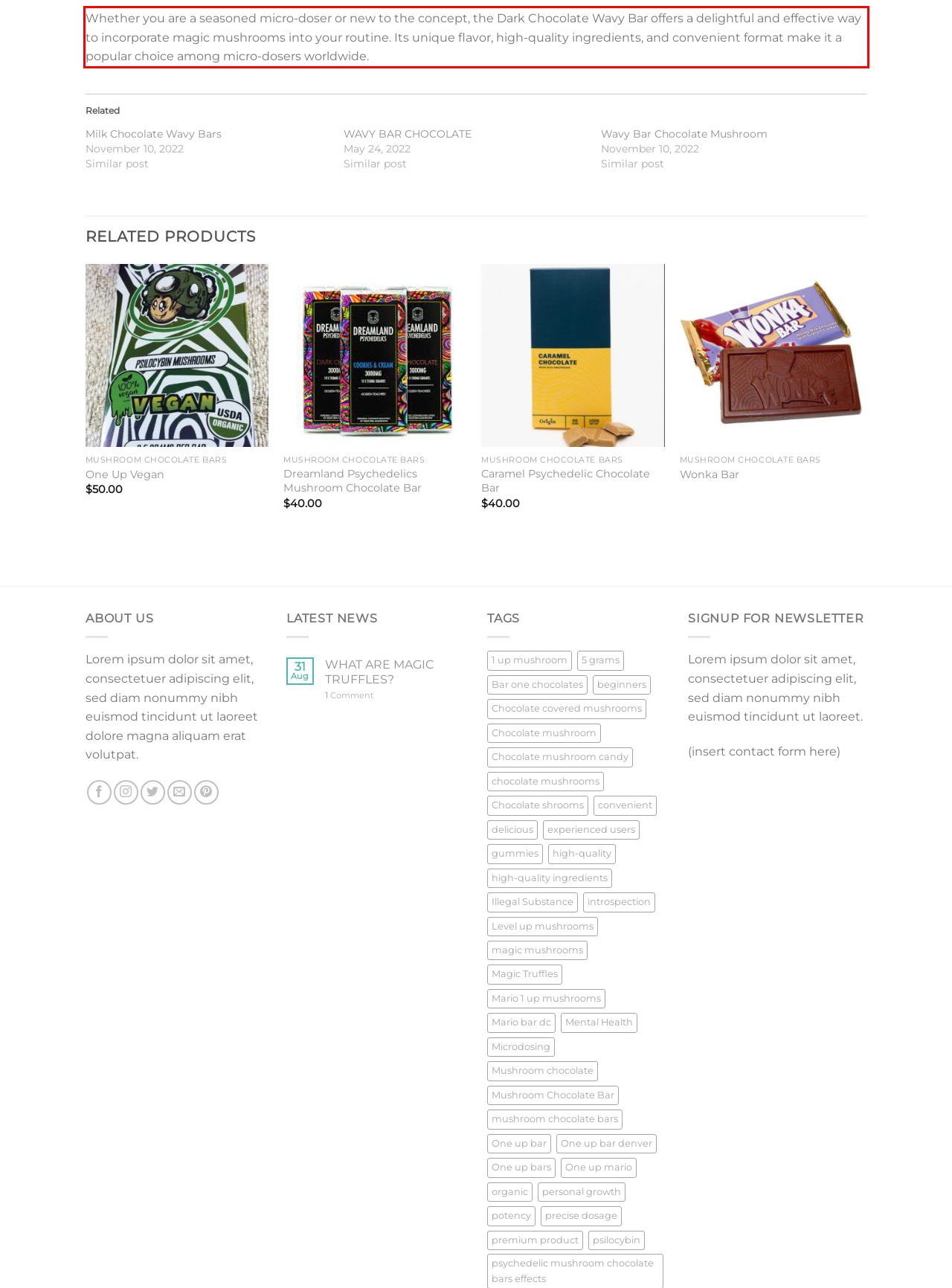You are provided with a screenshot of a webpage featuring a red rectangle bounding box. Extract the text content within this red bounding box using OCR.

Whether you are a seasoned micro-doser or new to the concept, the Dark Chocolate Wavy Bar offers a delightful and effective way to incorporate magic mushrooms into your routine. Its unique flavor, high-quality ingredients, and convenient format make it a popular choice among micro-dosers worldwide.